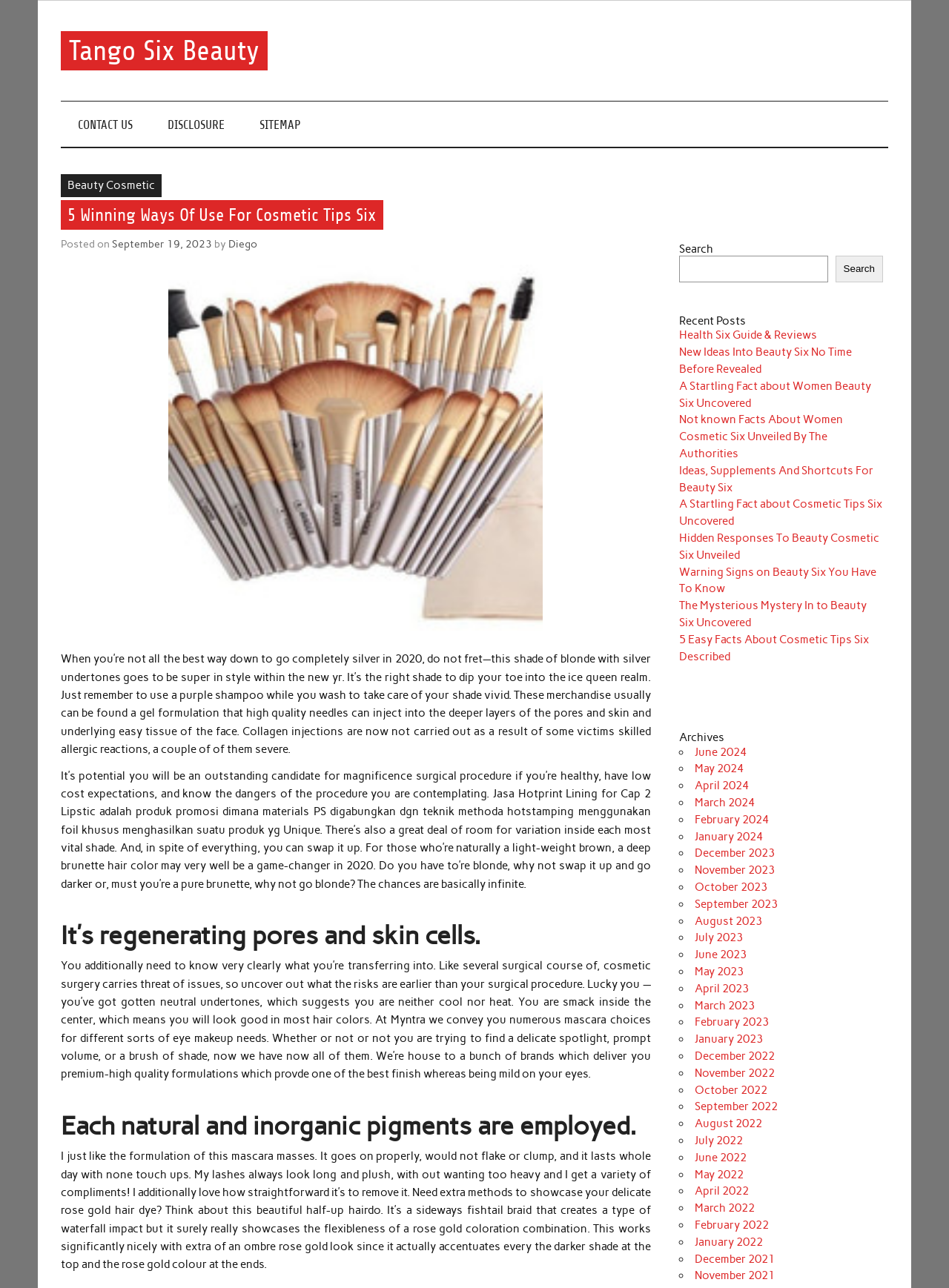Locate the bounding box coordinates of the area to click to fulfill this instruction: "Search for something". The bounding box should be presented as four float numbers between 0 and 1, in the order [left, top, right, bottom].

[0.715, 0.19, 0.93, 0.219]